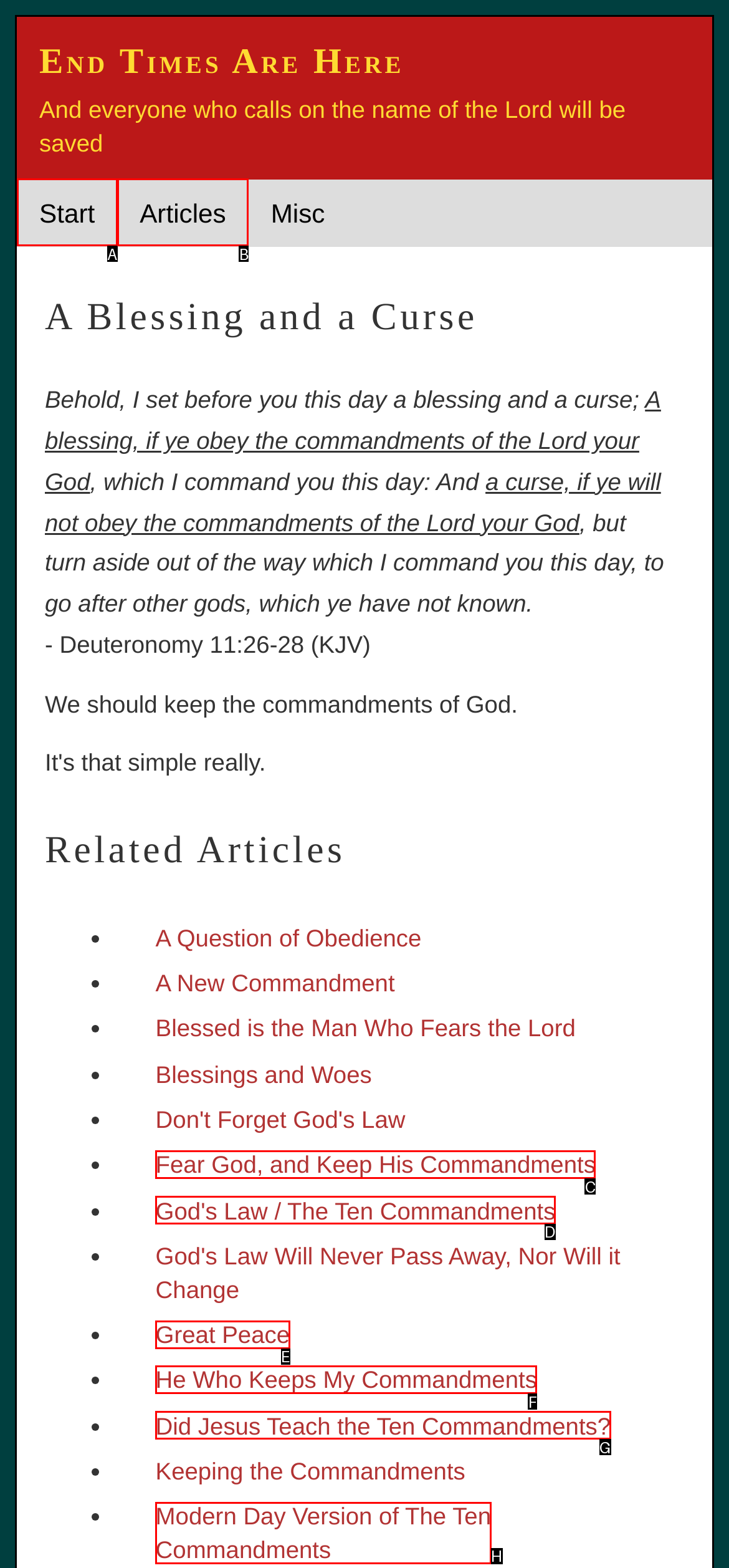Indicate which HTML element you need to click to complete the task: Click on the 'Articles' button. Provide the letter of the selected option directly.

B